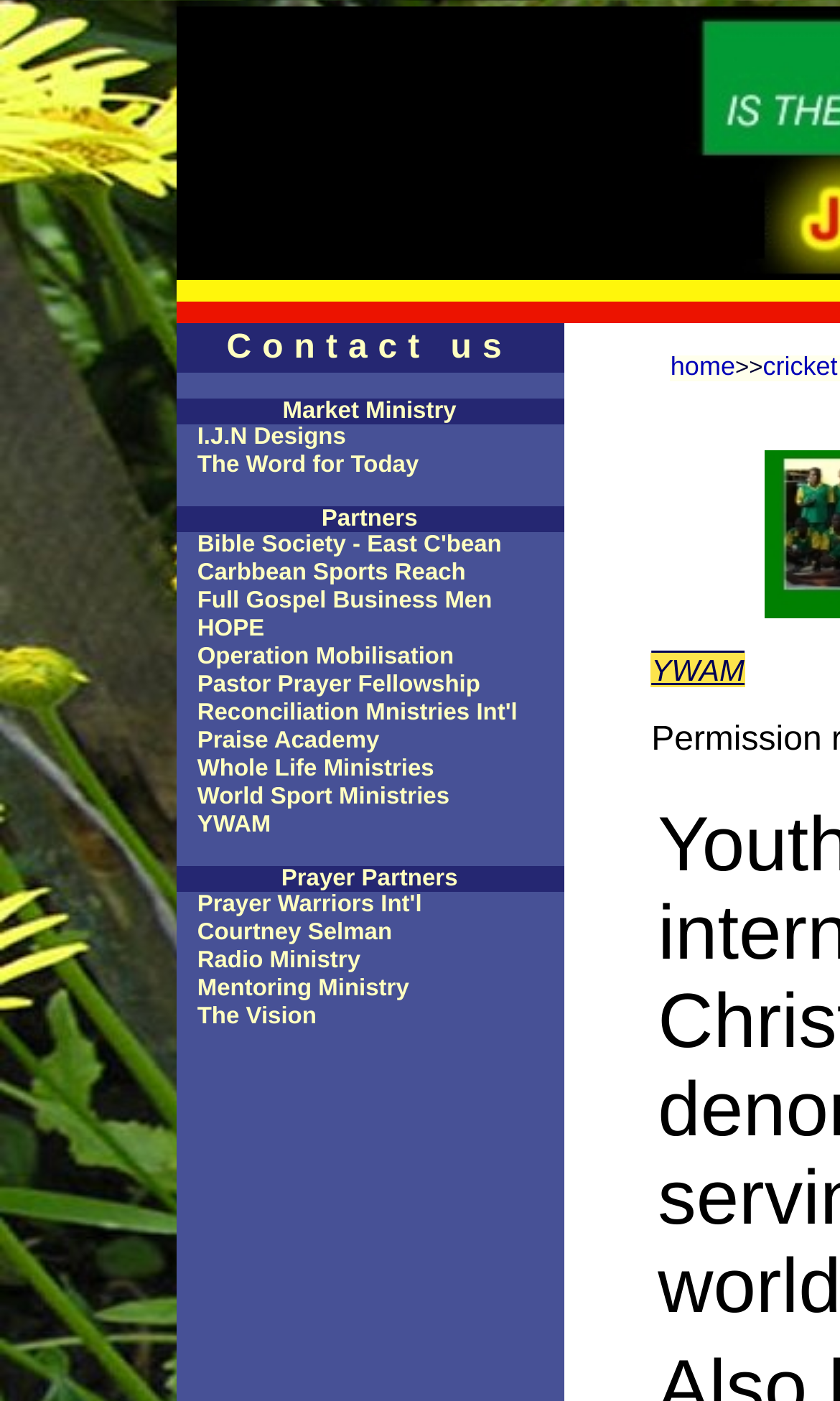Is there a link to 'home'?
Provide a concise answer using a single word or phrase based on the image.

Yes